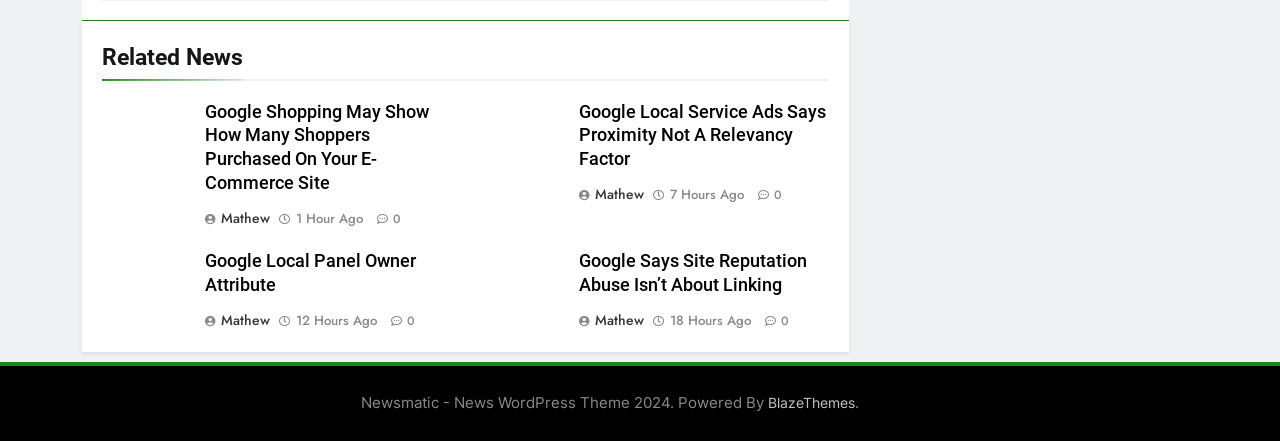Given the element description, predict the bounding box coordinates in the format (top-left x, top-left y, bottom-right x, bottom-right y). Make sure all values are between 0 and 1. Here is the element description: Worldwidefido

None